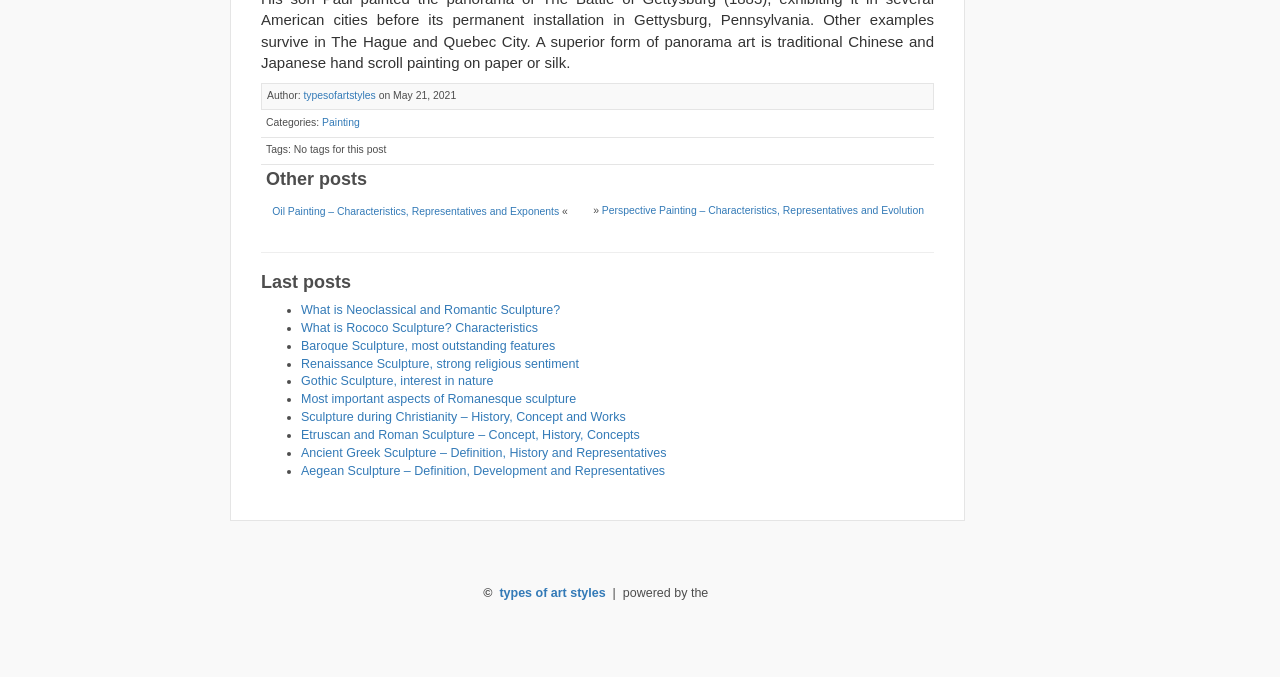Given the element description, predict the bounding box coordinates in the format (top-left x, top-left y, bottom-right x, bottom-right y). Make sure all values are between 0 and 1. Here is the element description: typesofartstyles

[0.237, 0.134, 0.294, 0.15]